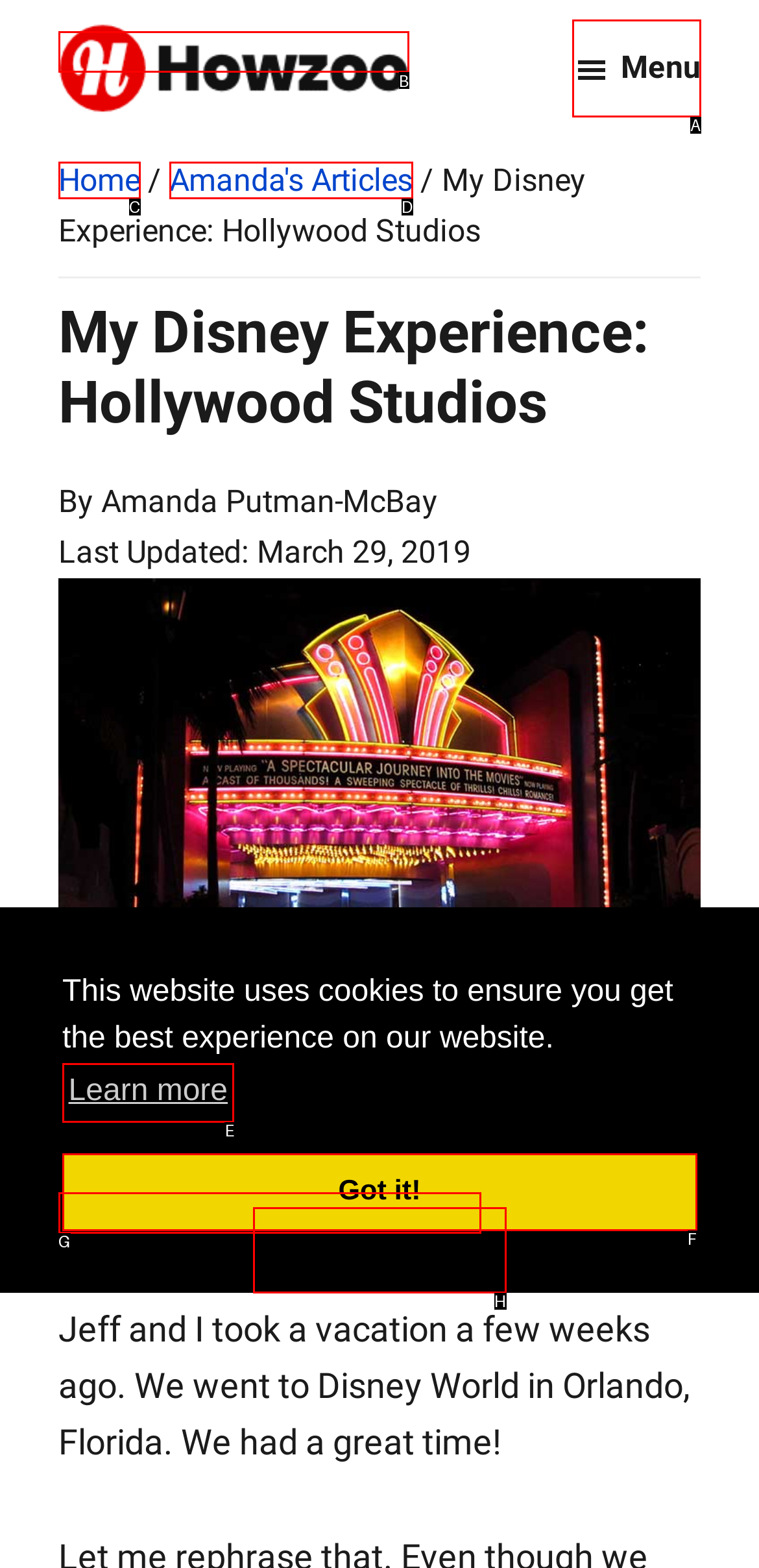Find the HTML element that corresponds to the description: Learn more. Indicate your selection by the letter of the appropriate option.

E